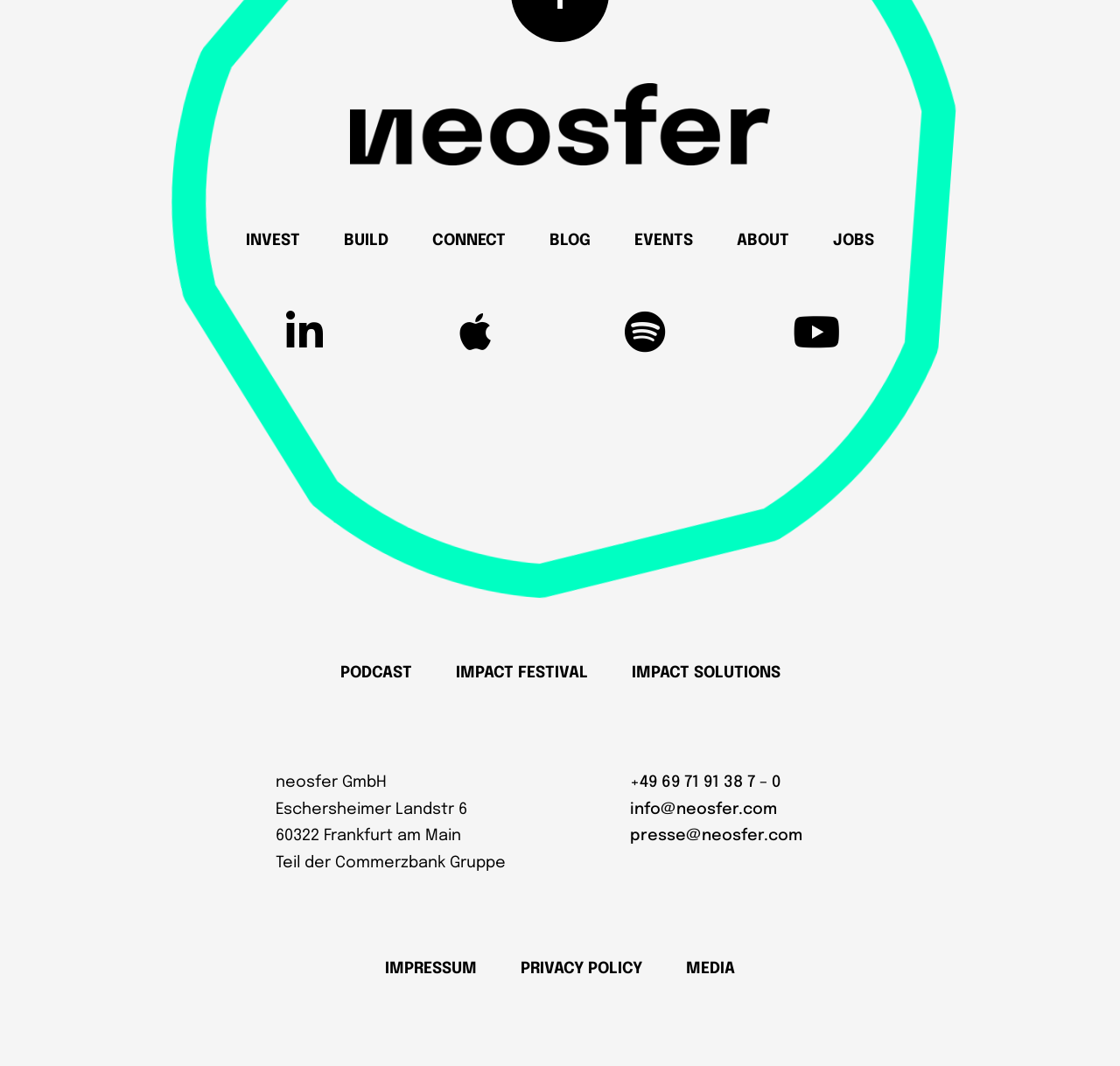What is the address of the company?
Can you provide a detailed and comprehensive answer to the question?

The address of the company is 'Eschersheimer Landstr 6, 60322 Frankfurt am Main' because it is the text content of the StaticText elements with the bounding box coordinates [0.246, 0.752, 0.417, 0.767] and [0.246, 0.777, 0.412, 0.792].